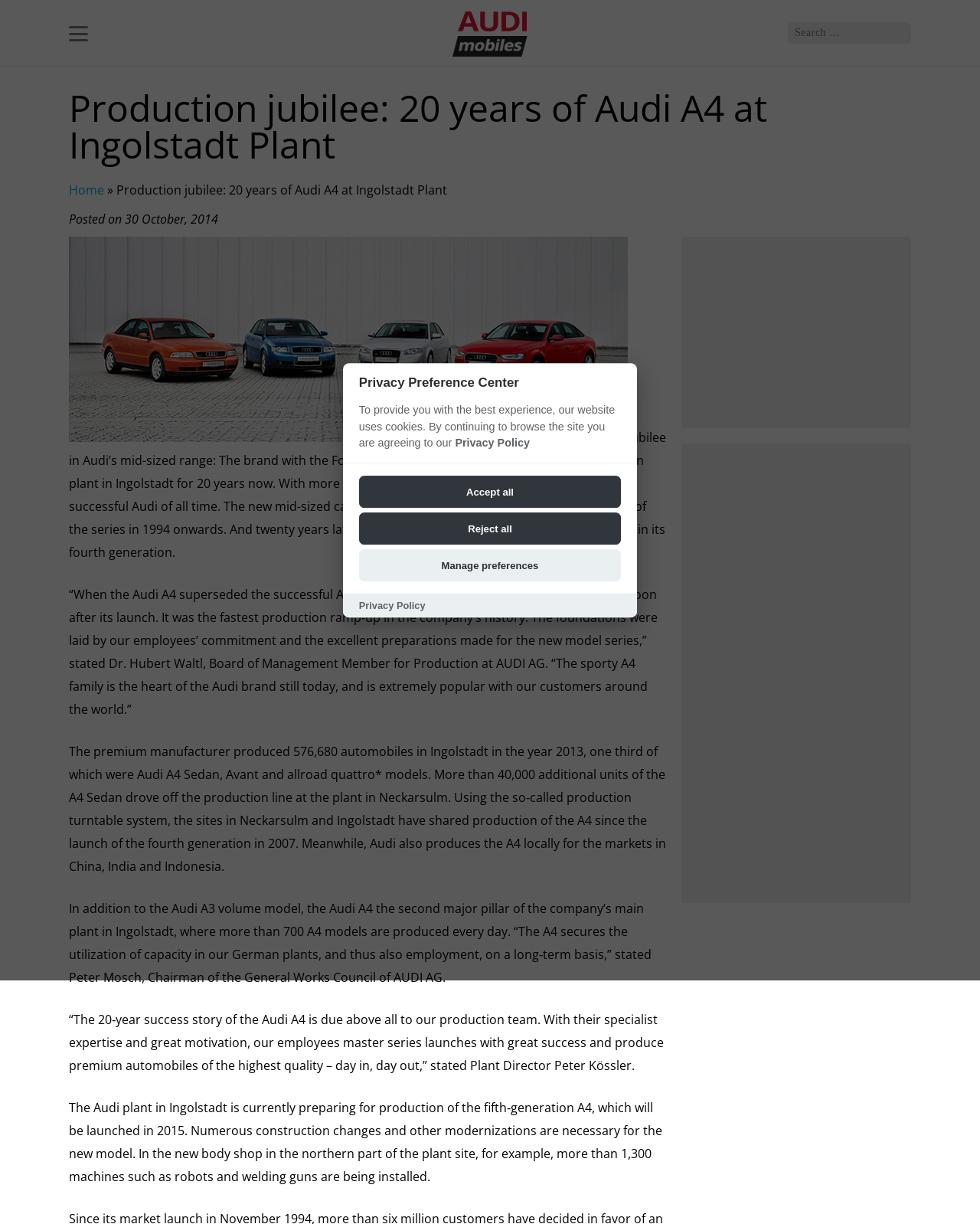Please find the bounding box for the following UI element description. Provide the coordinates in (top-left x, top-left y, bottom-right x, bottom-right y) format, with values between 0 and 1: name="s" placeholder="Search …"

[0.804, 0.018, 0.93, 0.036]